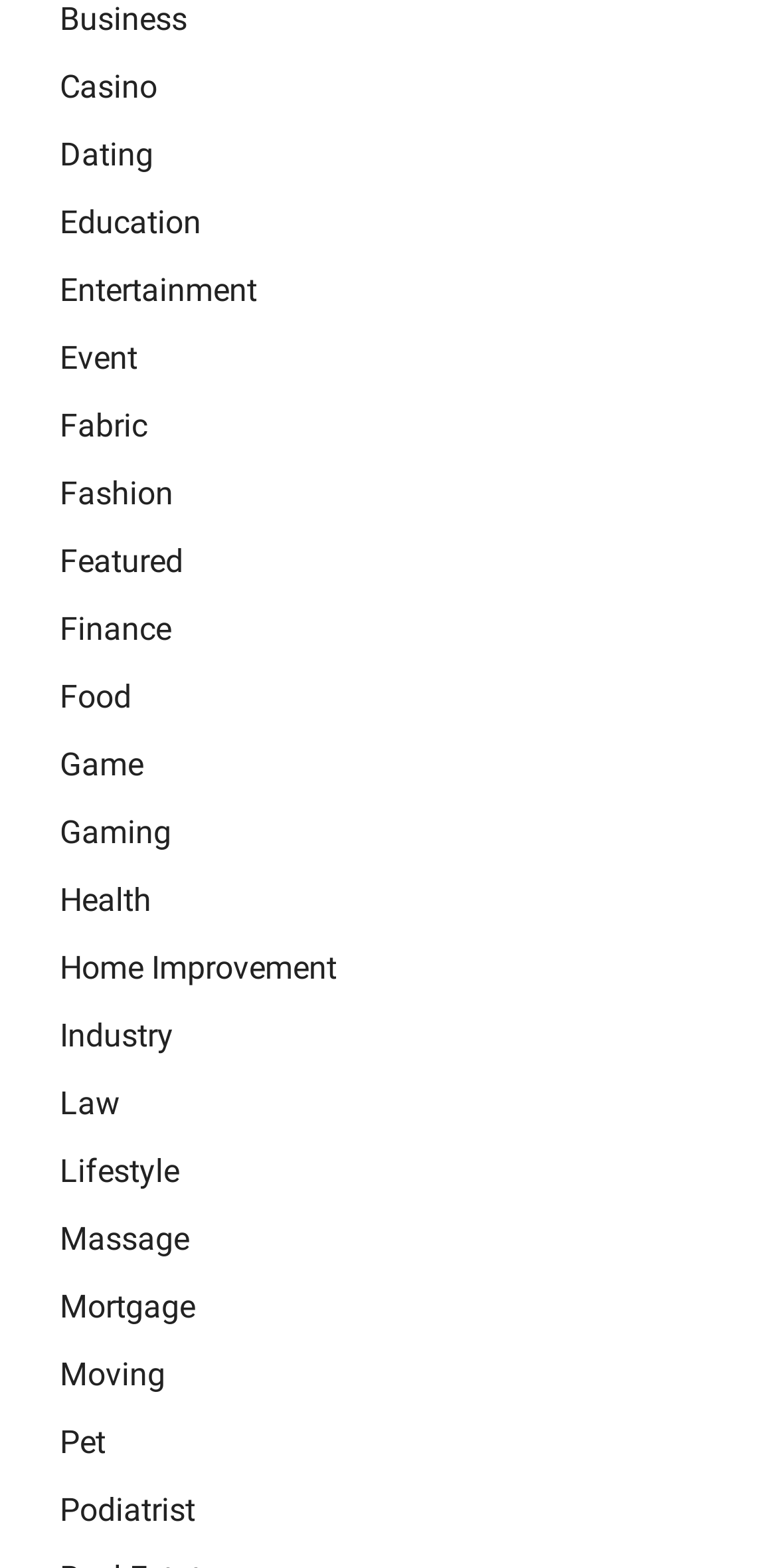Provide the bounding box coordinates of the HTML element described by the text: "parent_node: 819-323-6581".

None